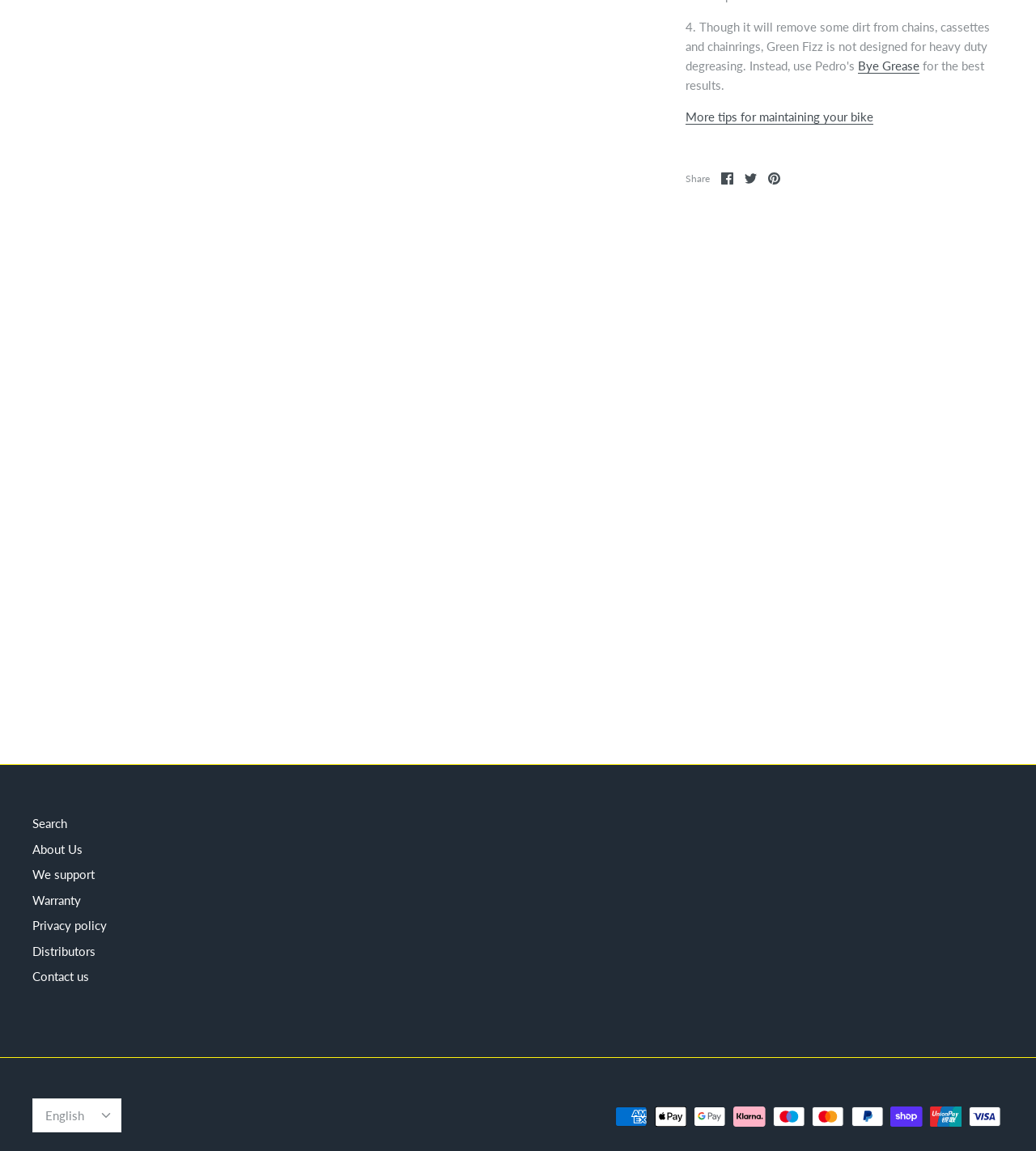Please locate the bounding box coordinates of the element's region that needs to be clicked to follow the instruction: "Change language to English". The bounding box coordinates should be provided as four float numbers between 0 and 1, i.e., [left, top, right, bottom].

[0.031, 0.954, 0.117, 0.984]